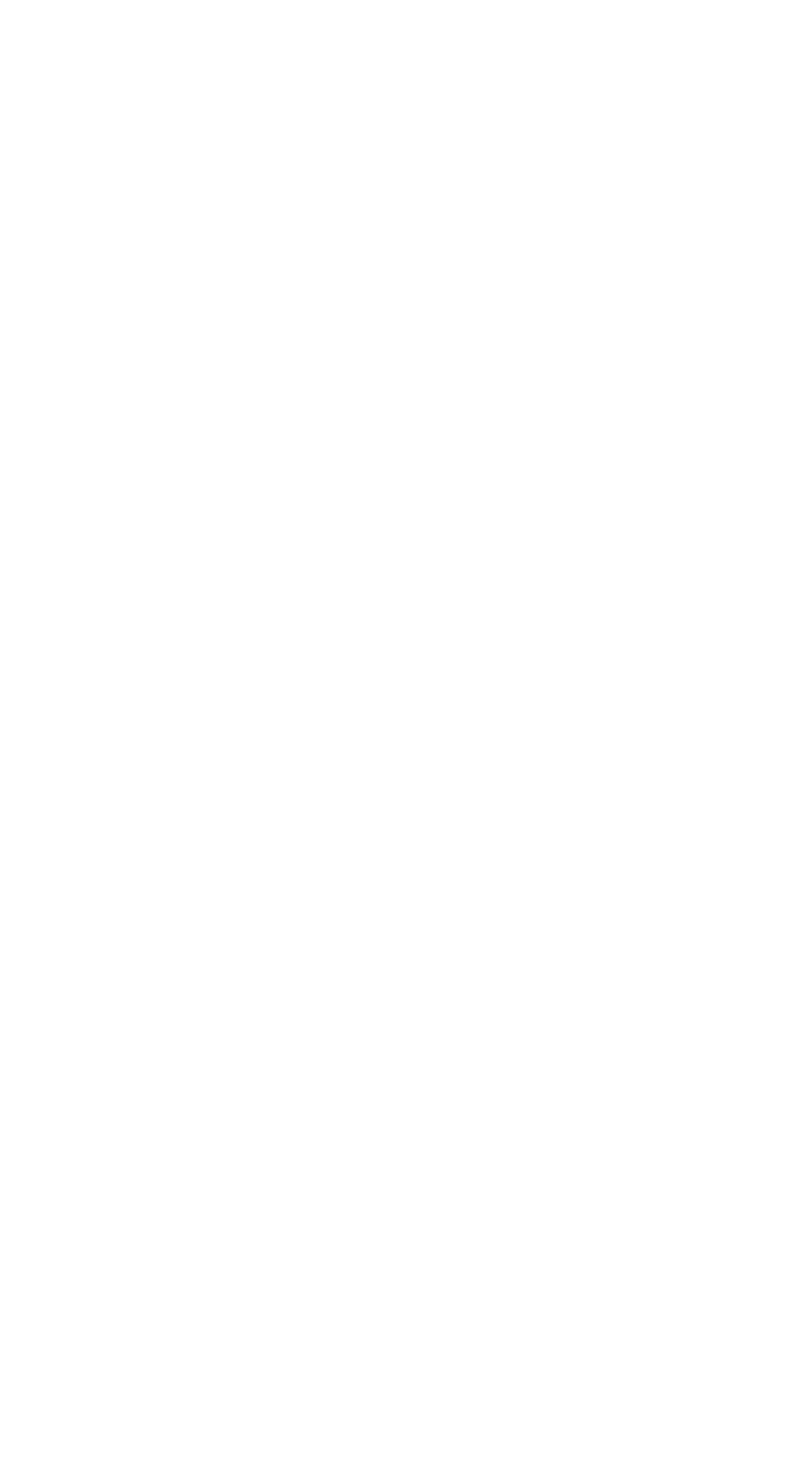What is the phone number listed on the webpage?
Answer the question with a detailed explanation, including all necessary information.

I found the phone number by looking at the links on the webpage, specifically the one with the OCR text '+973 33782837'.